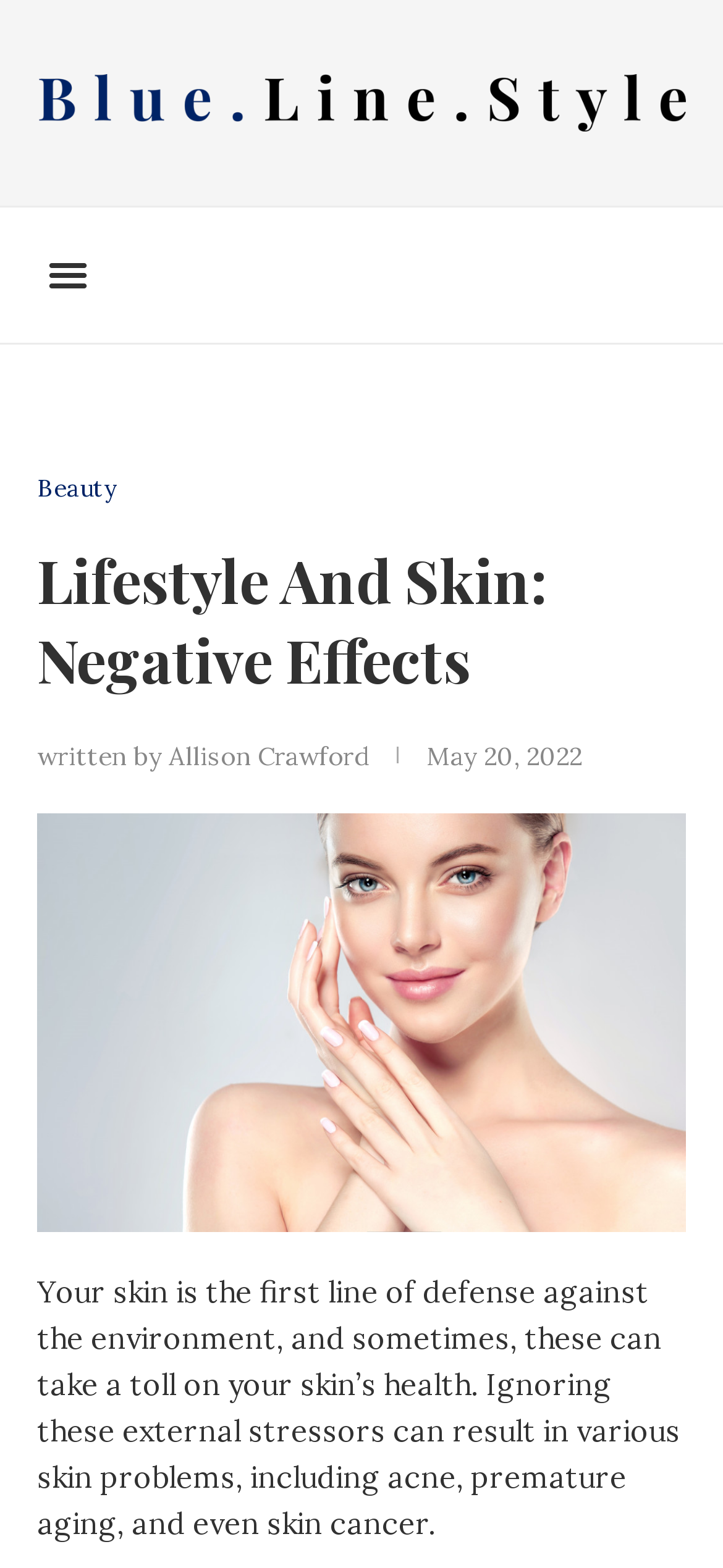When was the article published? Based on the image, give a response in one word or a short phrase.

May 20, 2022